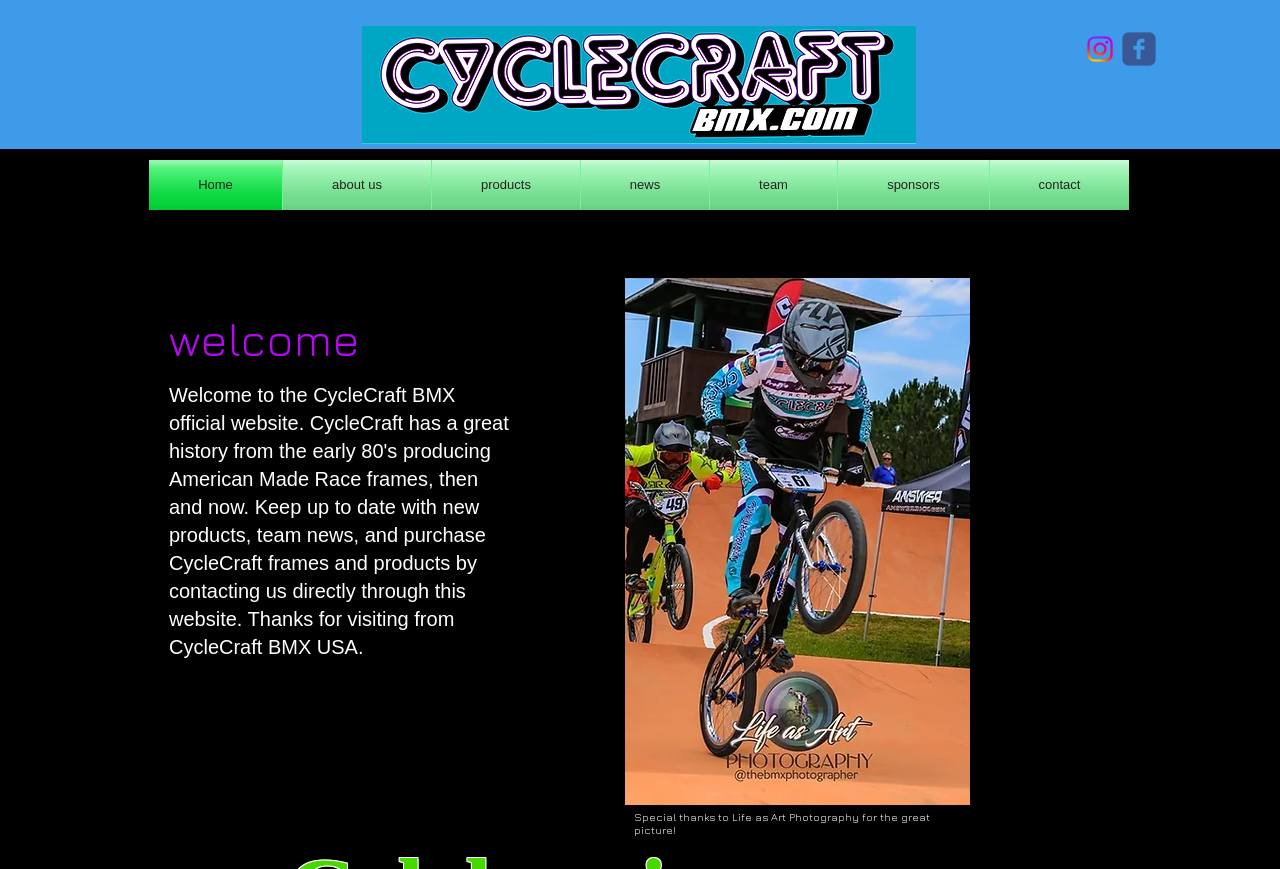Bounding box coordinates should be in the format (top-left x, top-left y, bottom-right x, bottom-right y) and all values should be floating point numbers between 0 and 1. Determine the bounding box coordinate for the UI element described as: Writing your own filters

None